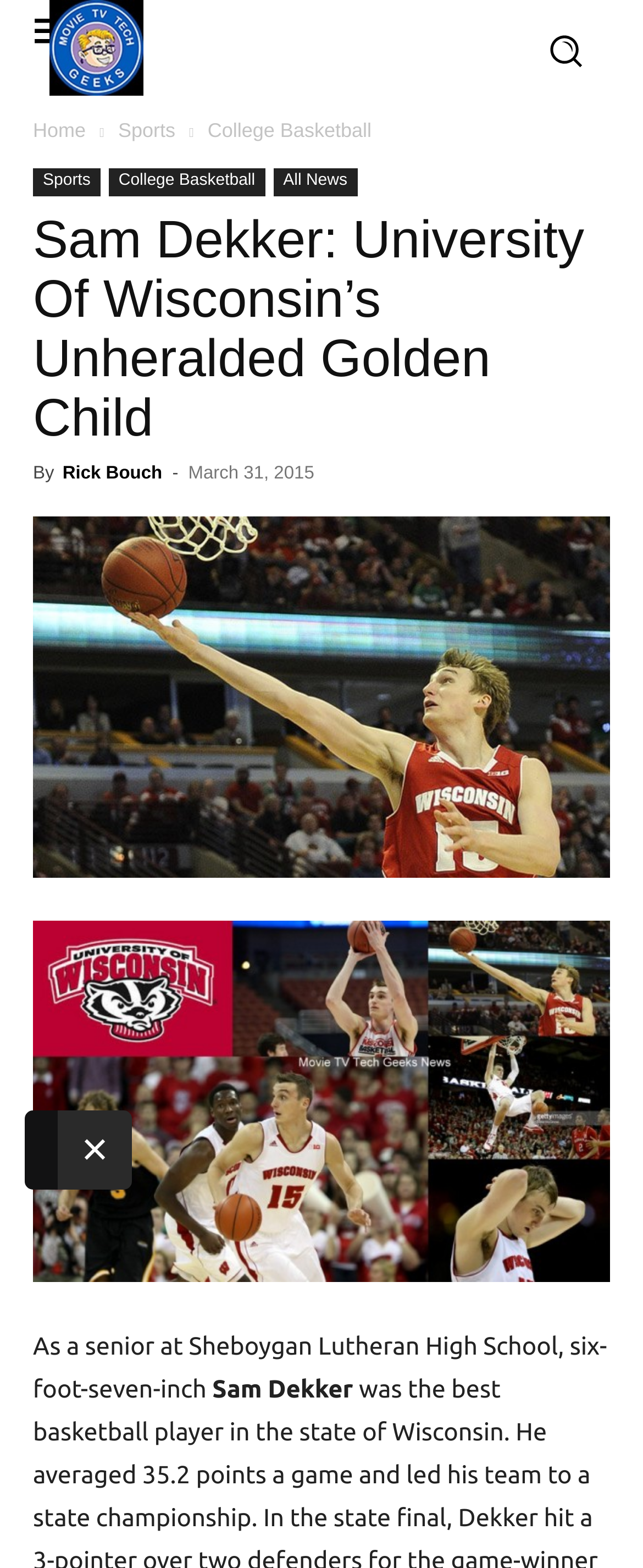What is the height of Sam Dekker?
Look at the image and respond with a single word or a short phrase.

six-foot-seven-inch